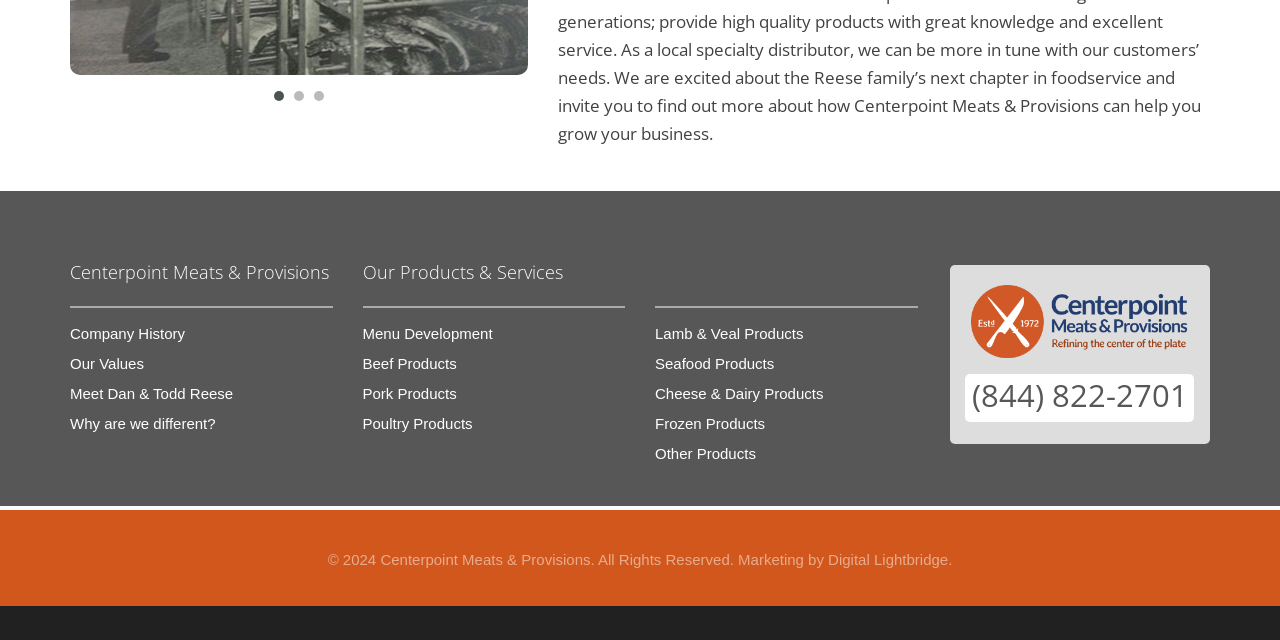From the webpage screenshot, identify the region described by alt="Centerpoint Meats & Provisions". Provide the bounding box coordinates as (top-left x, top-left y, bottom-right x, bottom-right y), with each value being a floating point number between 0 and 1.

[0.756, 0.445, 0.931, 0.562]